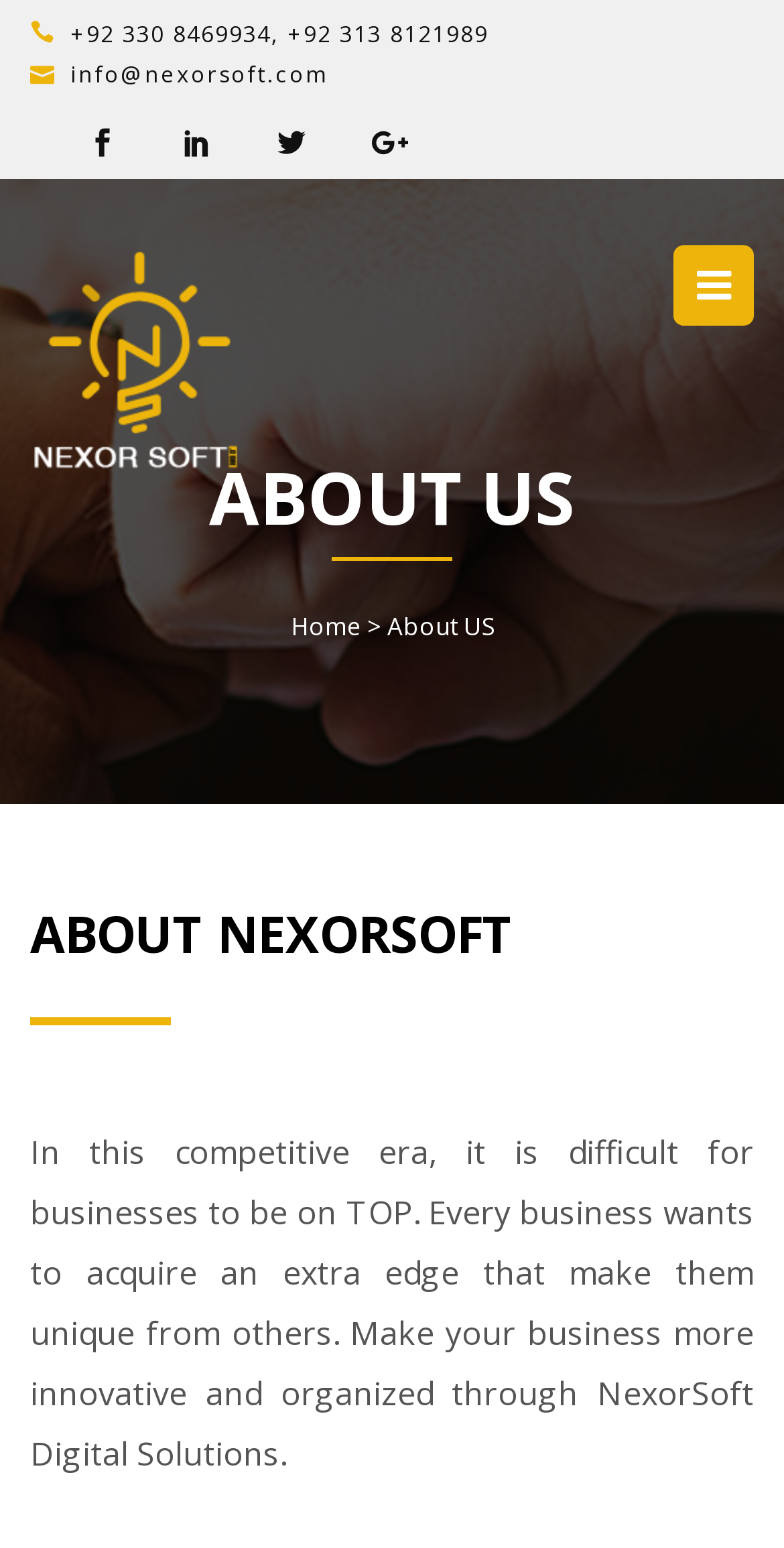Illustrate the webpage thoroughly, mentioning all important details.

The webpage is about Nexorsoft, a web designing, digital marketing, and online marketing agency. At the top left, there is a section with contact information, including two phone numbers and an email address. Next to the contact information, there are four social media icons. 

Below the contact information, there is a logo of Nexorsoft, which is an image with the text "NEXORSOFT". On the right side of the logo, there is a navigation menu with a link to the "Home" page, accompanied by a greater-than symbol and the text "About US".

The main content of the page is headed by a large title "ABOUT US" at the top center. Below the title, there is a subheading "ABOUT NEXORSOFT" at the top center. The main text of the page is a paragraph that describes the services offered by Nexorsoft, stating that they can help businesses become more innovative and organized through their digital solutions.